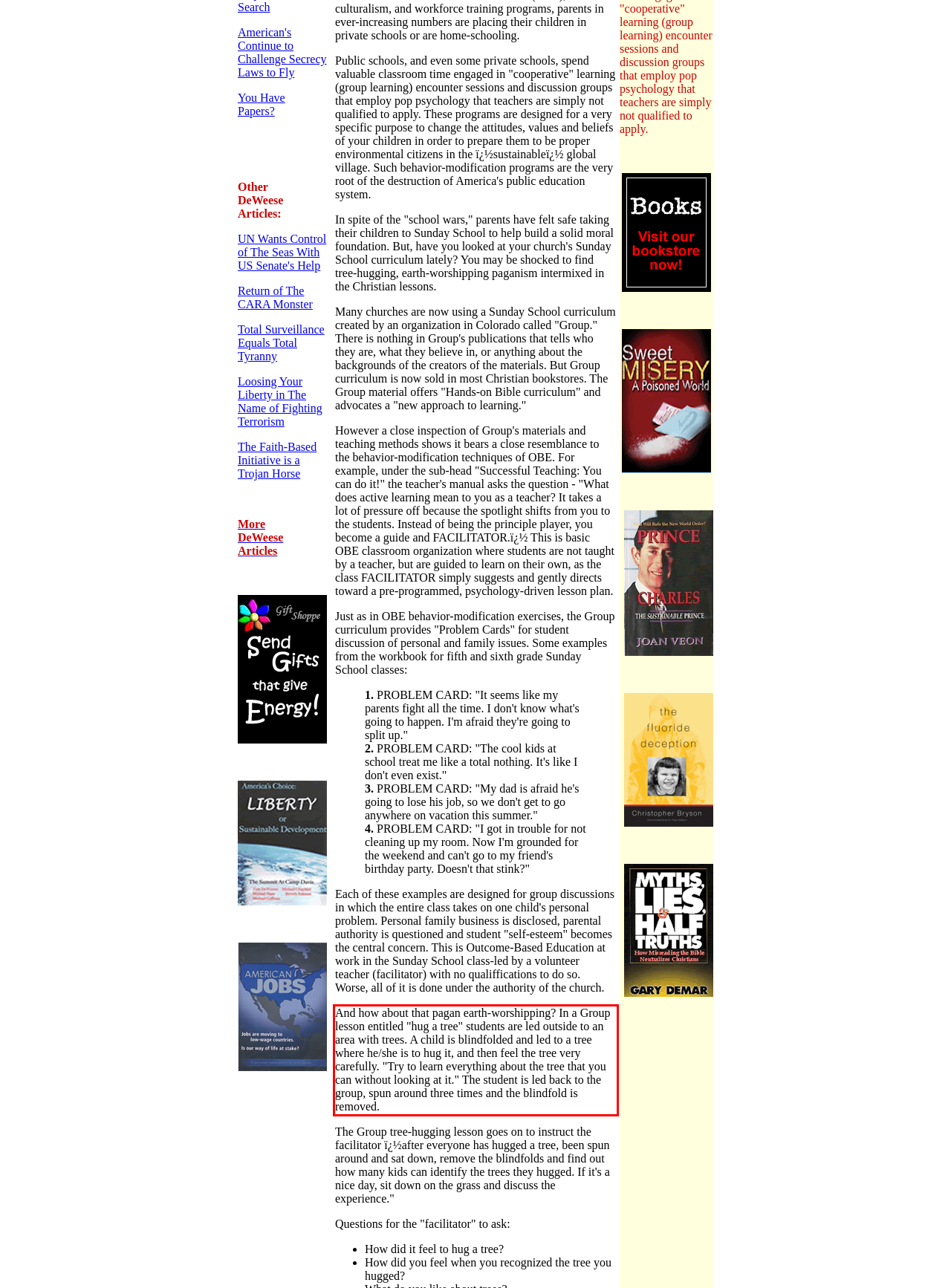Locate the red bounding box in the provided webpage screenshot and use OCR to determine the text content inside it.

And how about that pagan earth-worshipping? In a Group lesson entitled "hug a tree" students are led outside to an area with trees. A child is blindfolded and led to a tree where he/she is to hug it, and then feel the tree very carefully. "Try to learn everything about the tree that you can without looking at it." The student is led back to the group, spun around three times and the blindfold is removed.